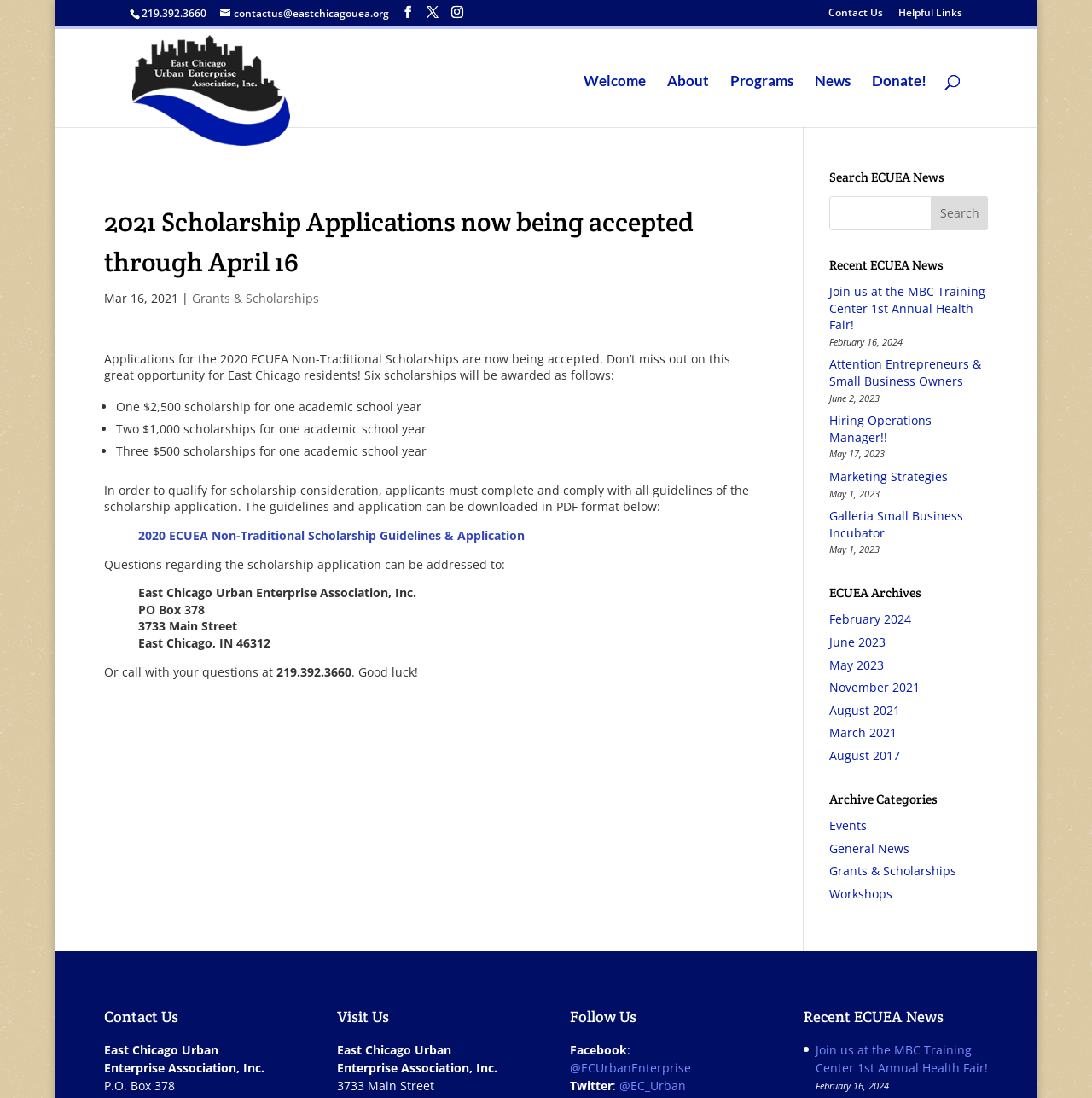With reference to the screenshot, provide a detailed response to the question below:
What is the value of the largest scholarship?

I found the value of the largest scholarship by reading the list of scholarships and finding the one with the largest value, which is $2,500 for one academic school year.